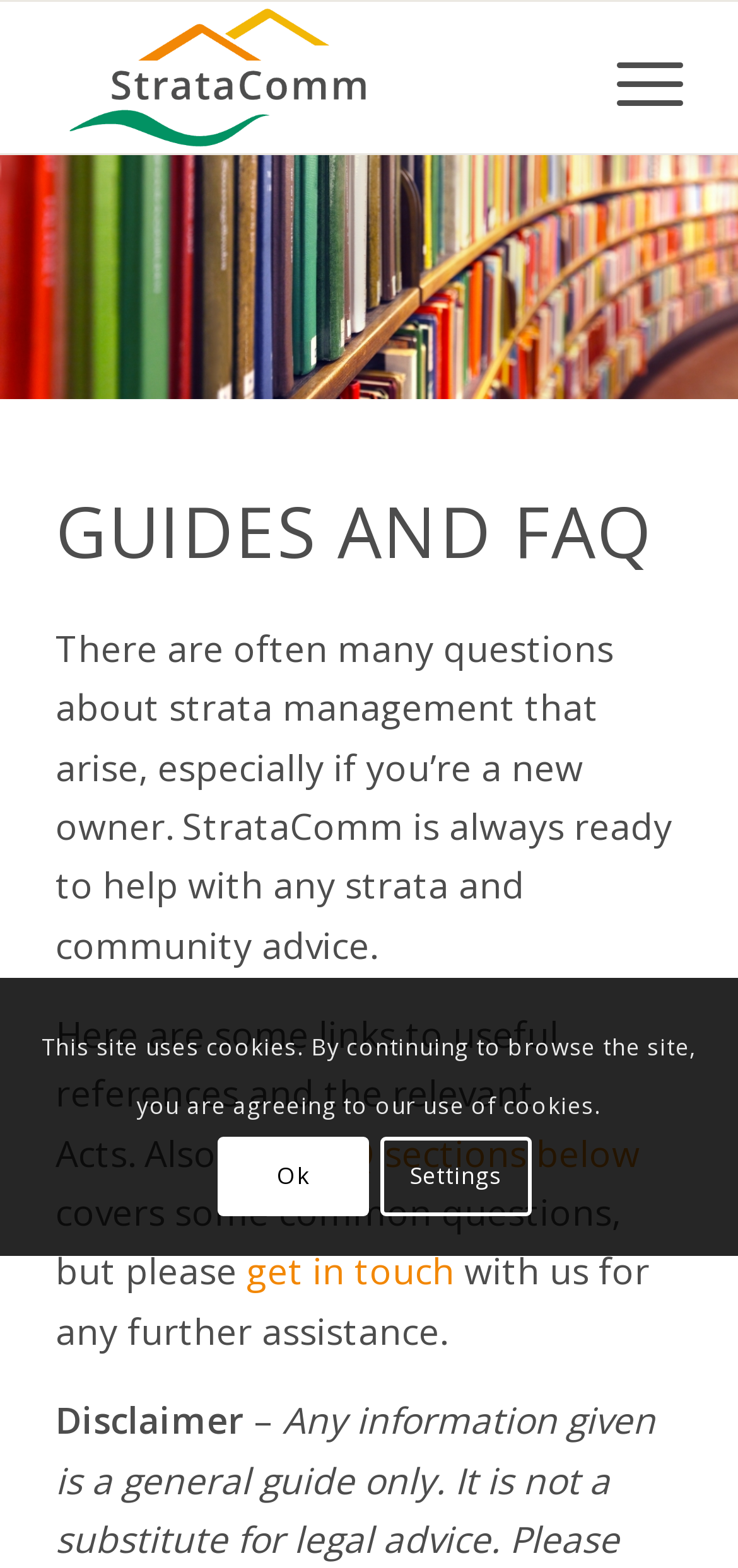What is the name of the company providing strata services?
Please provide a comprehensive answer based on the visual information in the image.

The company name can be found in the top-left corner of the webpage, where the logo 'StrataComm' is displayed, and also mentioned in the link 'StrataComm'.